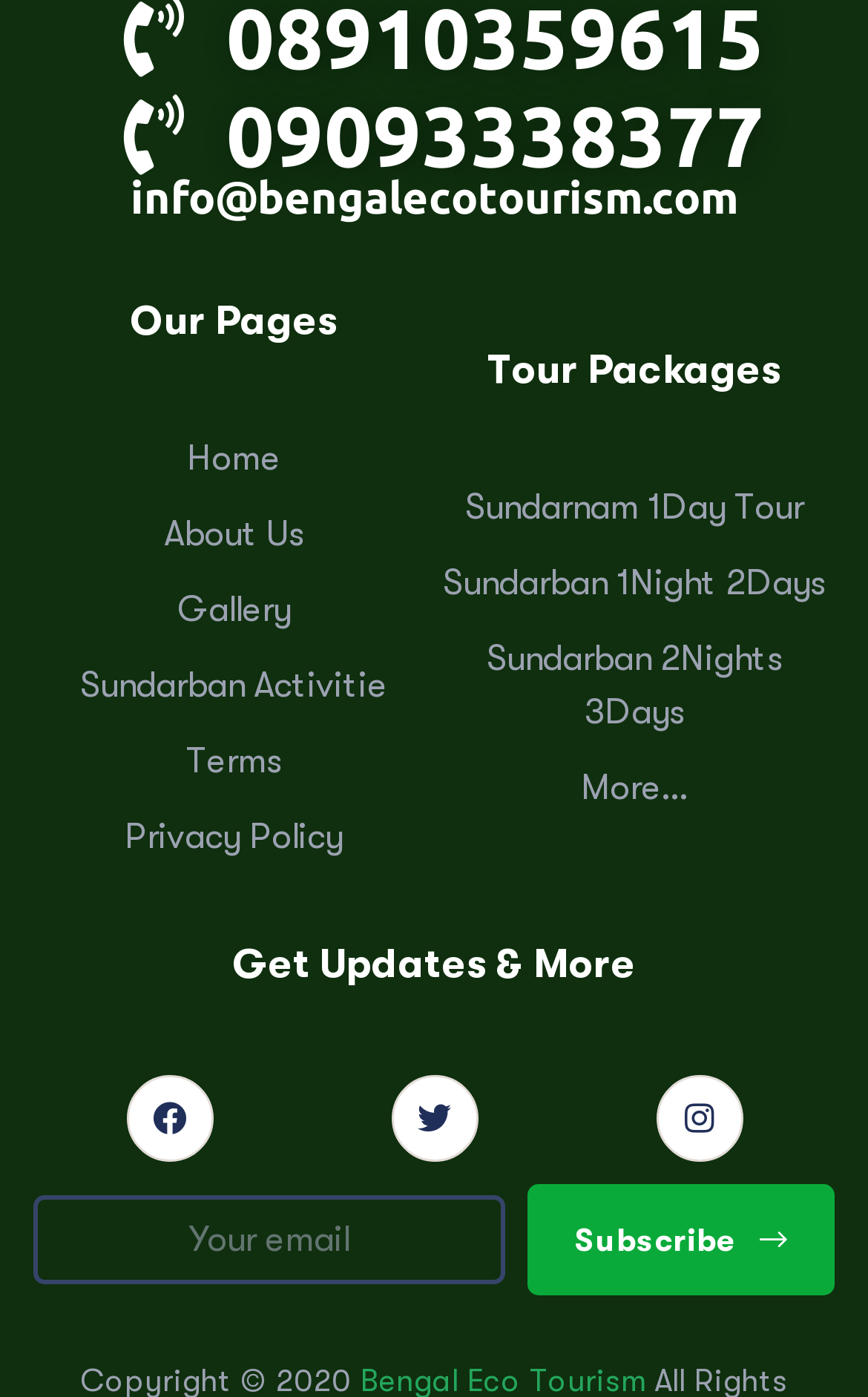Identify the bounding box coordinates for the element you need to click to achieve the following task: "Subscribe to the newsletter". Provide the bounding box coordinates as four float numbers between 0 and 1, in the form [left, top, right, bottom].

[0.608, 0.848, 0.962, 0.927]